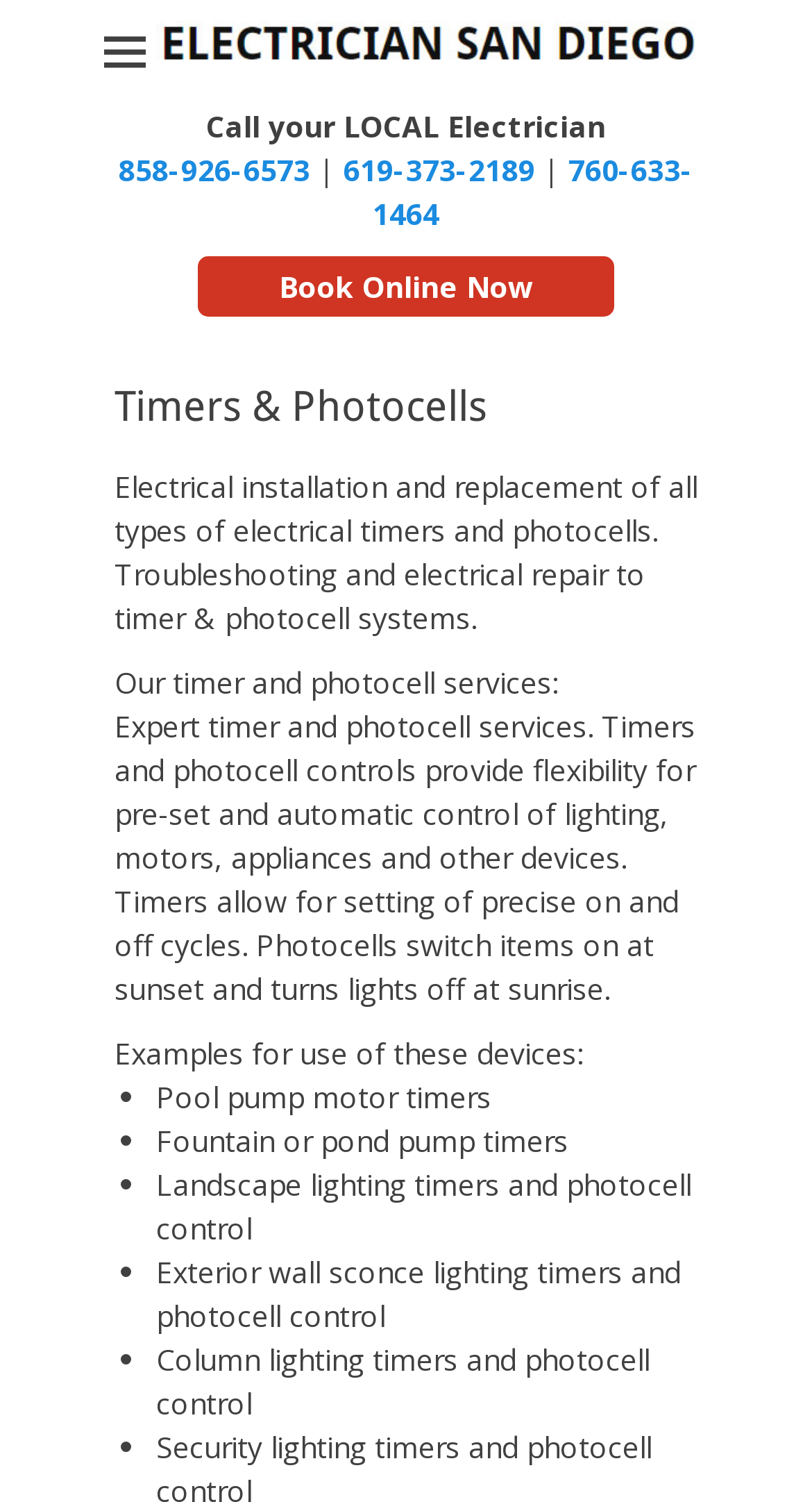Locate the UI element described by title="ELECTRICIAN SAN DIEGO" in the provided webpage screenshot. Return the bounding box coordinates in the format (top-left x, top-left y, bottom-right x, bottom-right y), ensuring all values are between 0 and 1.

[0.192, 0.014, 0.859, 0.044]